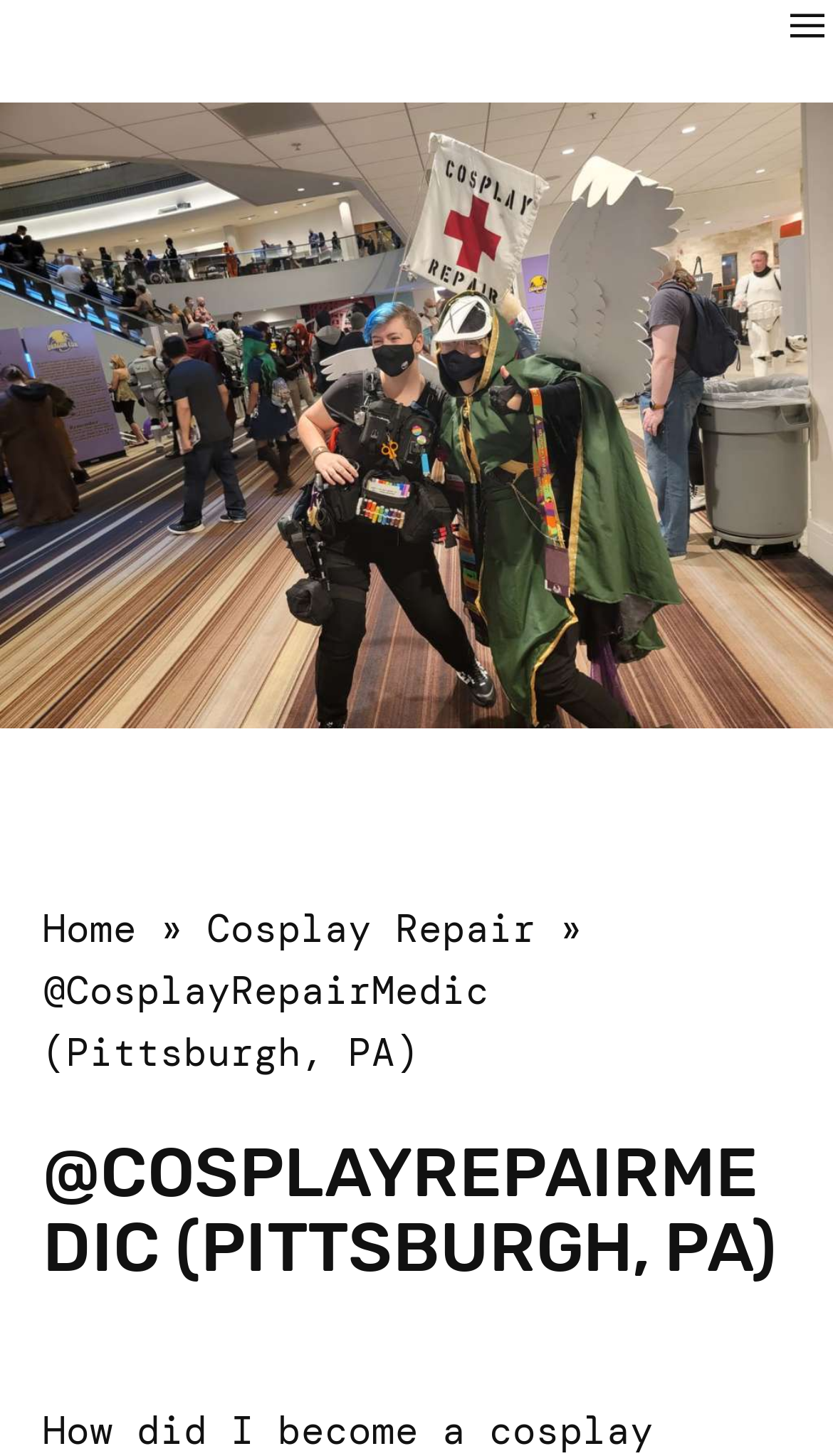What is the theme of the website?
Please provide a single word or phrase answer based on the image.

Cosplay